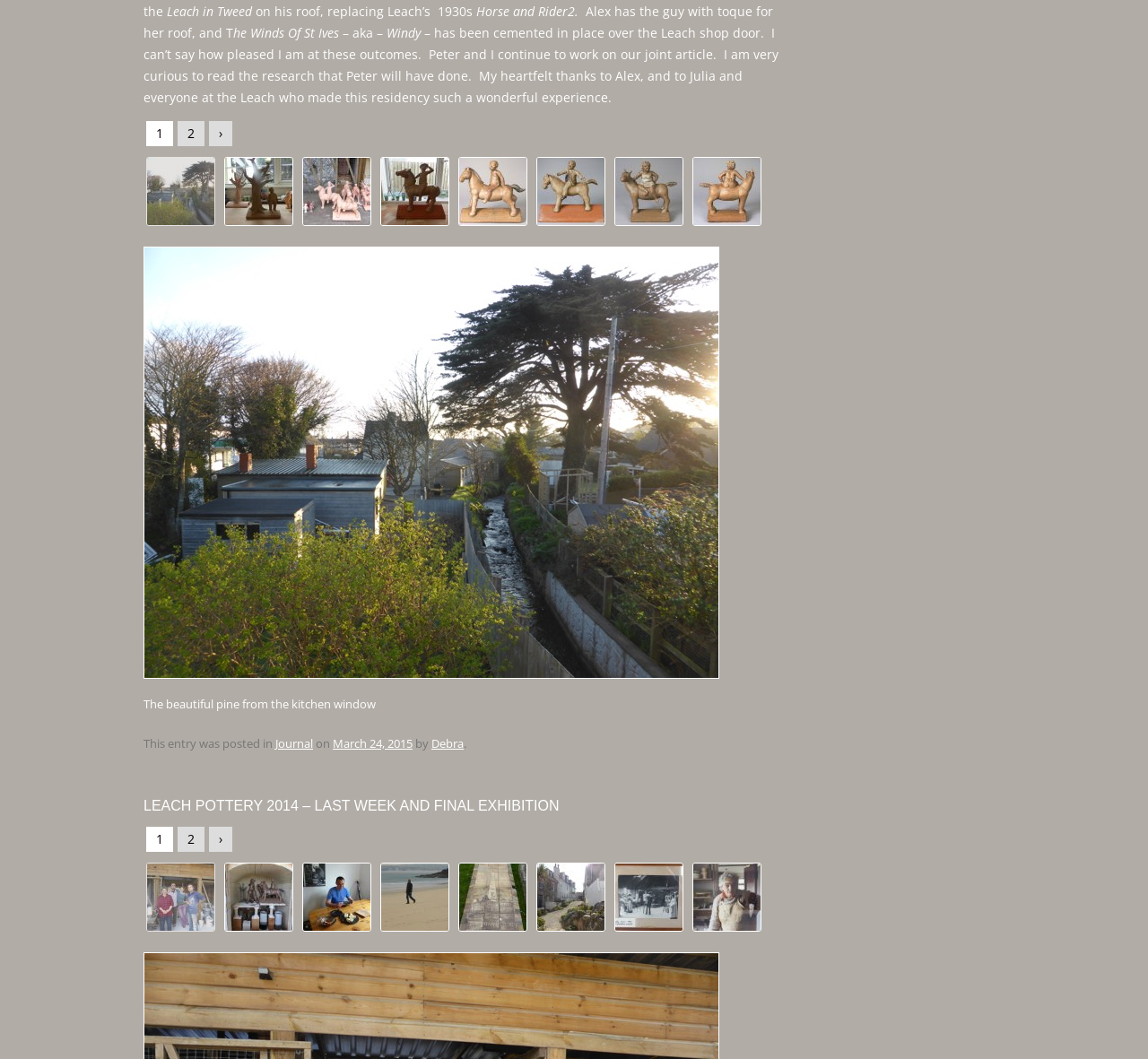How many images are on the page?
Using the visual information, reply with a single word or short phrase.

Multiple